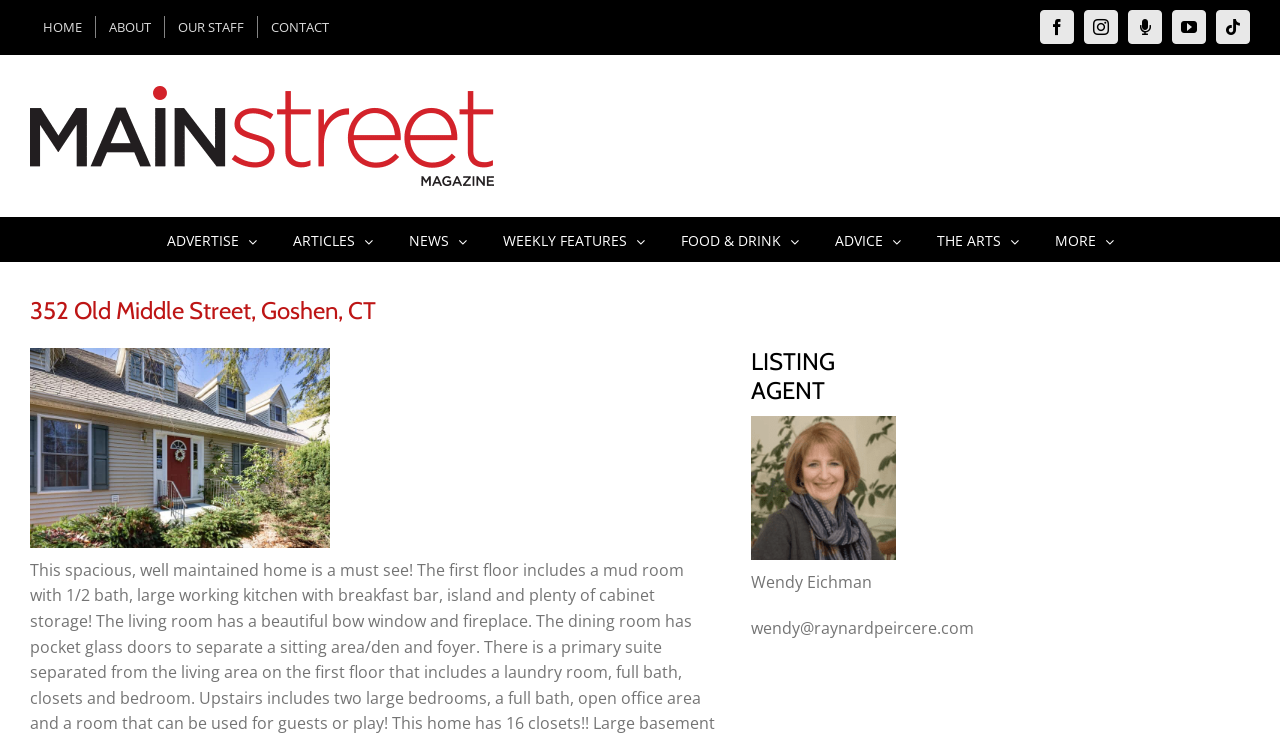Summarize the webpage with a detailed and informative caption.

This webpage appears to be a real estate listing for a property at 352 Old Middle Street, Goshen, CT. At the top left of the page, there is a navigation menu with links to "HOME", "ABOUT", "OUR STAFF", and "CONTACT". To the right of these links, there are social media icons for Facebook, Instagram, Moxie Podcast, YouTube, and TikTok.

Below the navigation menu, there is a logo for Main Street Magazine, which is also a link. Underneath the logo, there is a main menu with links to "ADVERTISE", "ARTICLES", "NEWS", "WEEKLY FEATURES", "FOOD & DRINK", "ADVICE", "THE ARTS", and "MORE". Each of these links has a dropdown menu.

The main content of the page is focused on the property listing, with a heading that displays the address of the property. There is a large image on the left side of the page, taking up about a quarter of the screen. To the right of the image, there is a section with a heading "LISTING AGENT" and an image below it. Underneath this section, there is text that displays the agent's name, Wendy Eichman, and her email address.

The meta description suggests that the property is a spacious and well-maintained home with a mud room, large kitchen, and plenty of cabinet space. However, this information is not explicitly displayed on the webpage.